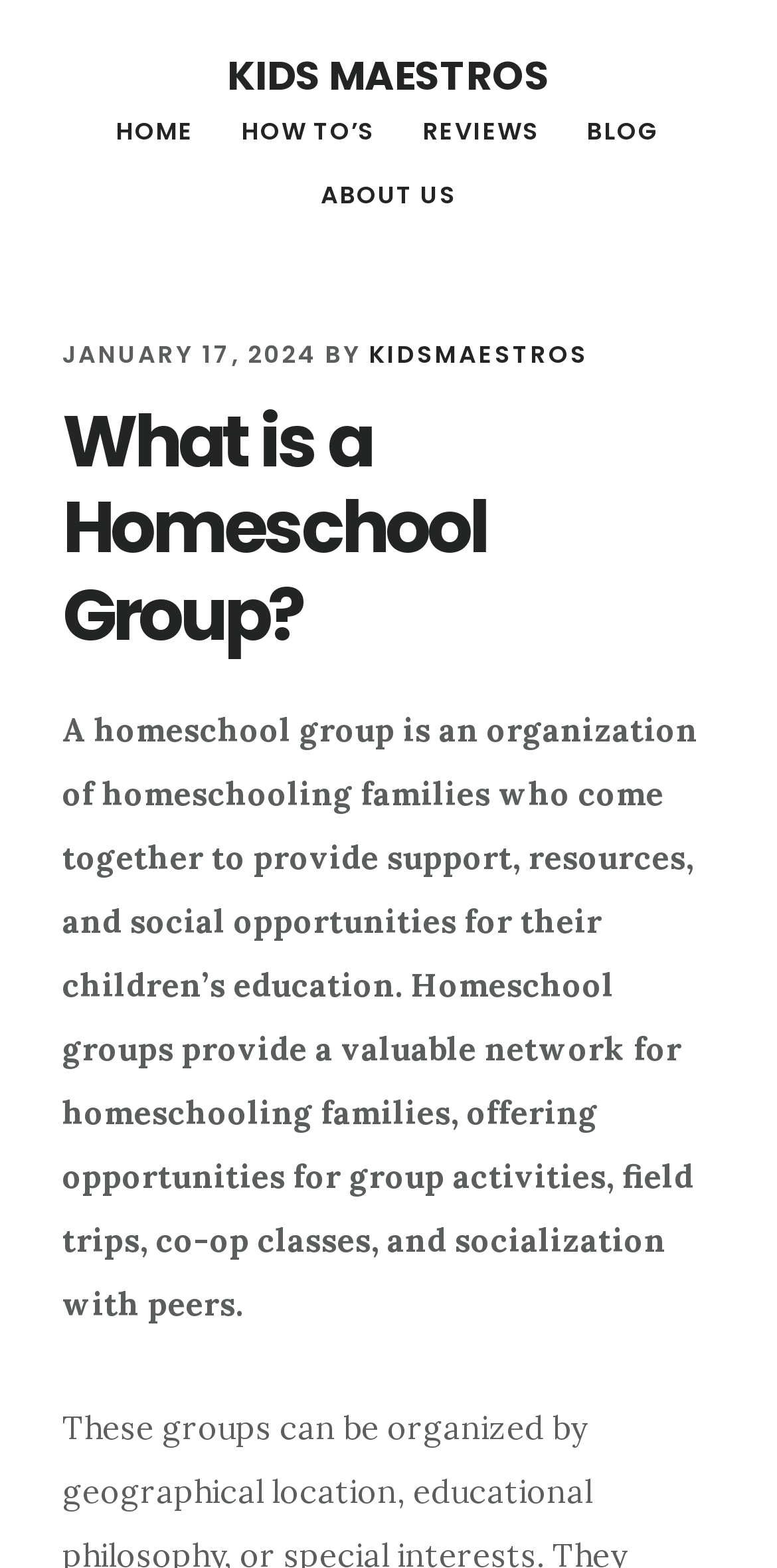Elaborate on the webpage's design and content in a detailed caption.

The webpage is about homeschool groups, specifically explaining what they are and their benefits. At the top left corner, there are two links, "Skip to main content" and "Skip to primary sidebar", which allow users to navigate quickly to the main content or sidebar. 

Below these links, there is a prominent link "KIDS MAESTROS" in the top center of the page, which appears to be the website's logo or title. 

To the right of the logo, there is a main navigation menu with five links: "HOME", "HOW TO'S", "REVIEWS", "BLOG", and "ABOUT US". The "ABOUT US" link is slightly below the other four links.

Below the navigation menu, there is a header section with a time stamp "JANUARY 17, 2024" on the left, followed by the text "BY" and a link "KIDSMAESTROS" on the right. 

The main content of the page is headed by a title "What is a Homeschool Group?" in a large font. Below the title, there is a paragraph of text that explains the concept of homeschool groups, describing them as organizations that provide support, resources, and social opportunities for homeschooling families.